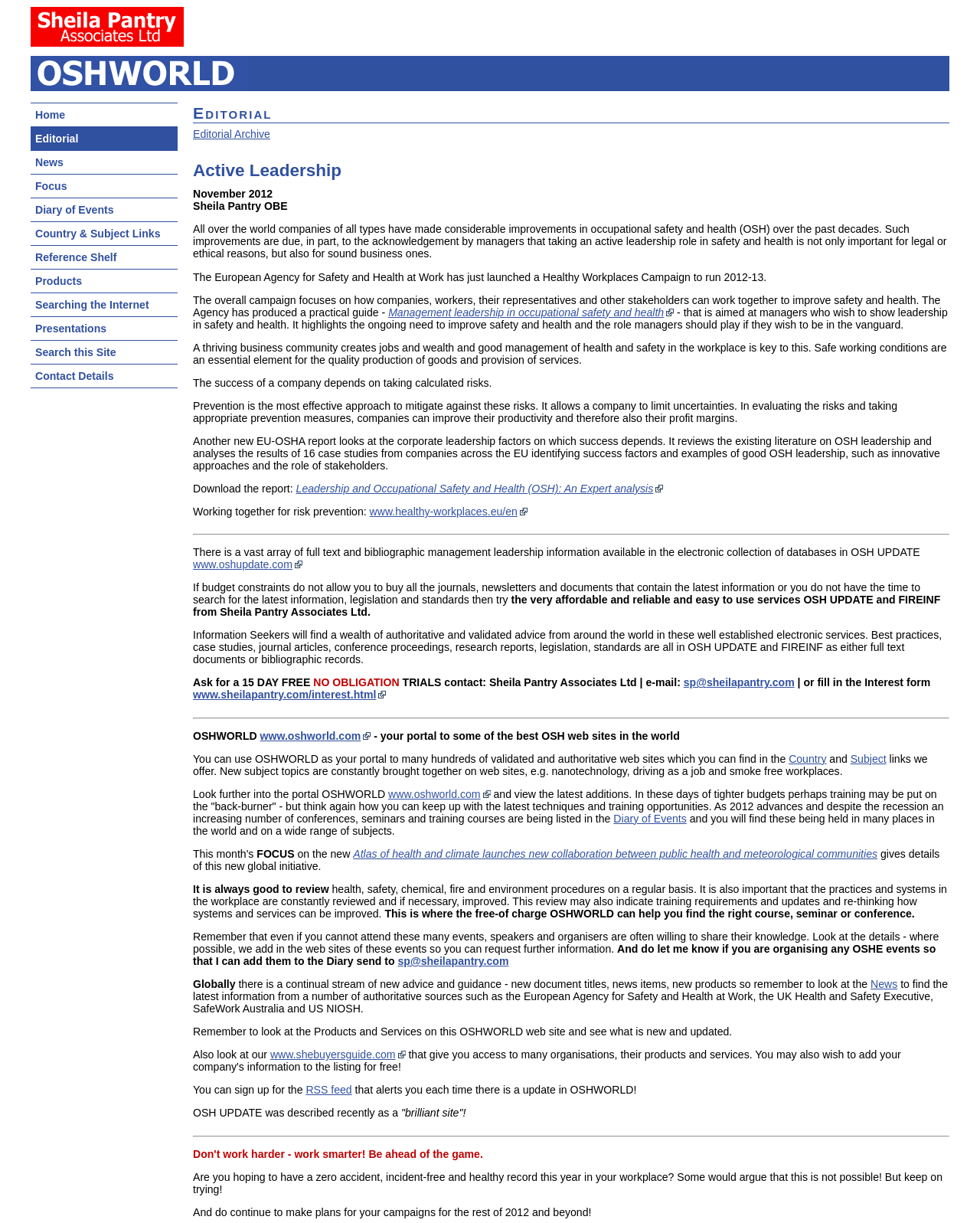Please analyze the image and give a detailed answer to the question:
What is the URL of the OSHWORLD website?

The URL of the OSHWORLD website can be found in the link element with the text 'www.oshworld.com' which is located at the bottom of the webpage.